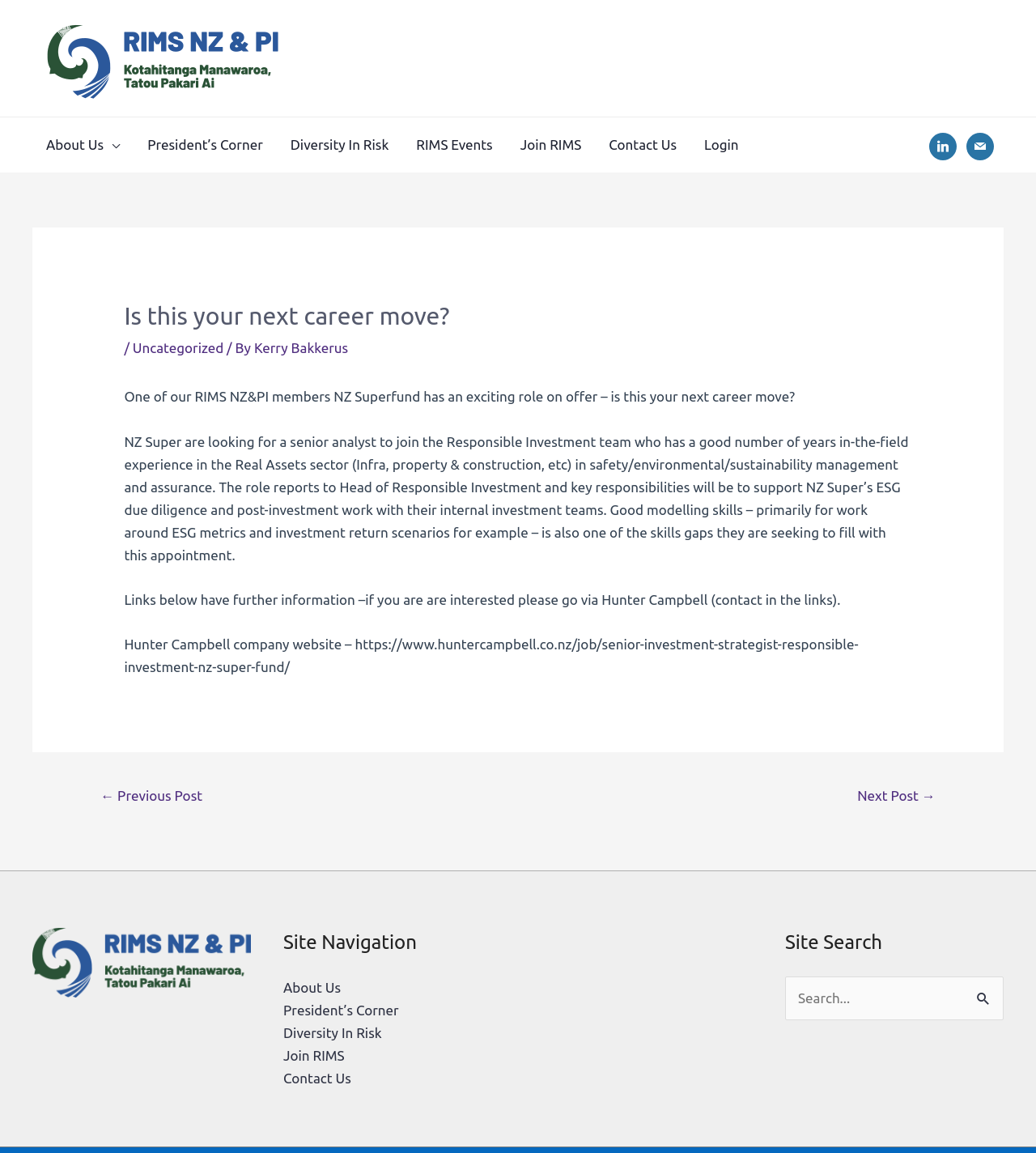Could you highlight the region that needs to be clicked to execute the instruction: "Search for a topic"?

[0.758, 0.847, 0.969, 0.885]